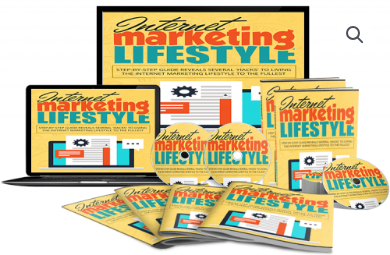Create an elaborate description of the image, covering every aspect.

The image illustrates an appealing collection representing the "Internet Marketing Lifestyle" book and related materials. Prominently featured is the vibrant book cover, which showcases the title "Internet Marketing LIFESTYLE" in bold, eye-catching typography with a playful use of colors like red, orange, and blue against a yellow background. Accompanying the book are various resources, including what appears to be a digital device displaying the same cover, several physical copies of the book laid out, and possibly an audio CD or similar item. This visually engaging arrangement highlights the comprehensive nature of the content, suggesting that it offers a step-by-step guide designed to enhance the reader’s approach to internet marketing. The overall presentation emphasizes accessibility and the multifaceted aspects of learning about making the internet marketing lifestyle fruitful.